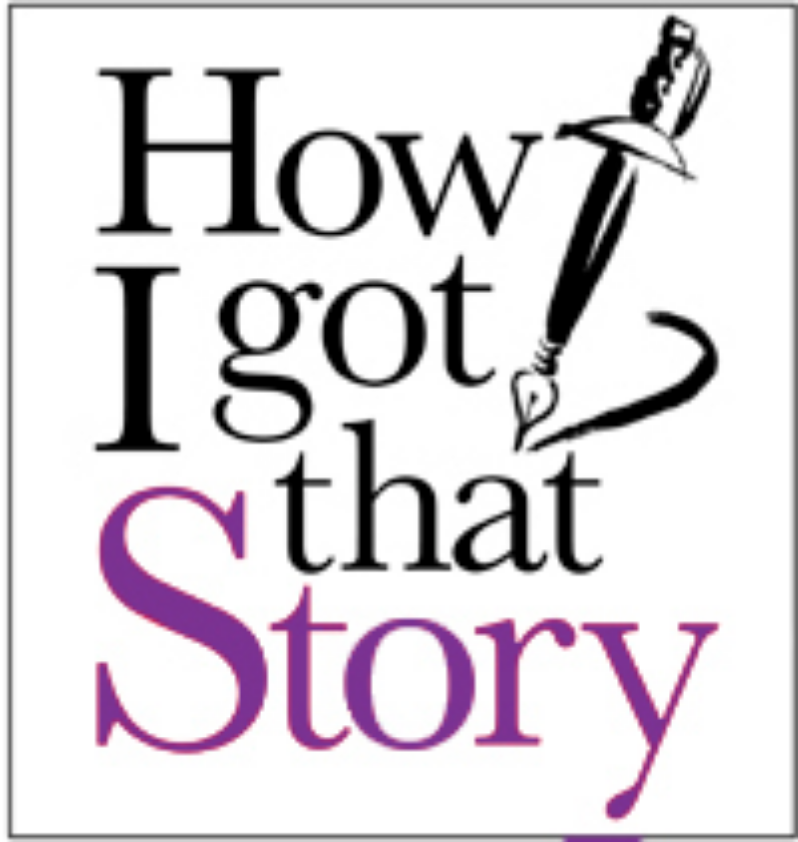Analyze the image and answer the question with as much detail as possible: 
What object is illustrated in the design?

The question asks about the object illustrated in the design of the title 'How I Got That Story'. According to the caption, the design features a visually appealing illustration of a quill pen, which symbolizes writing and storytelling.